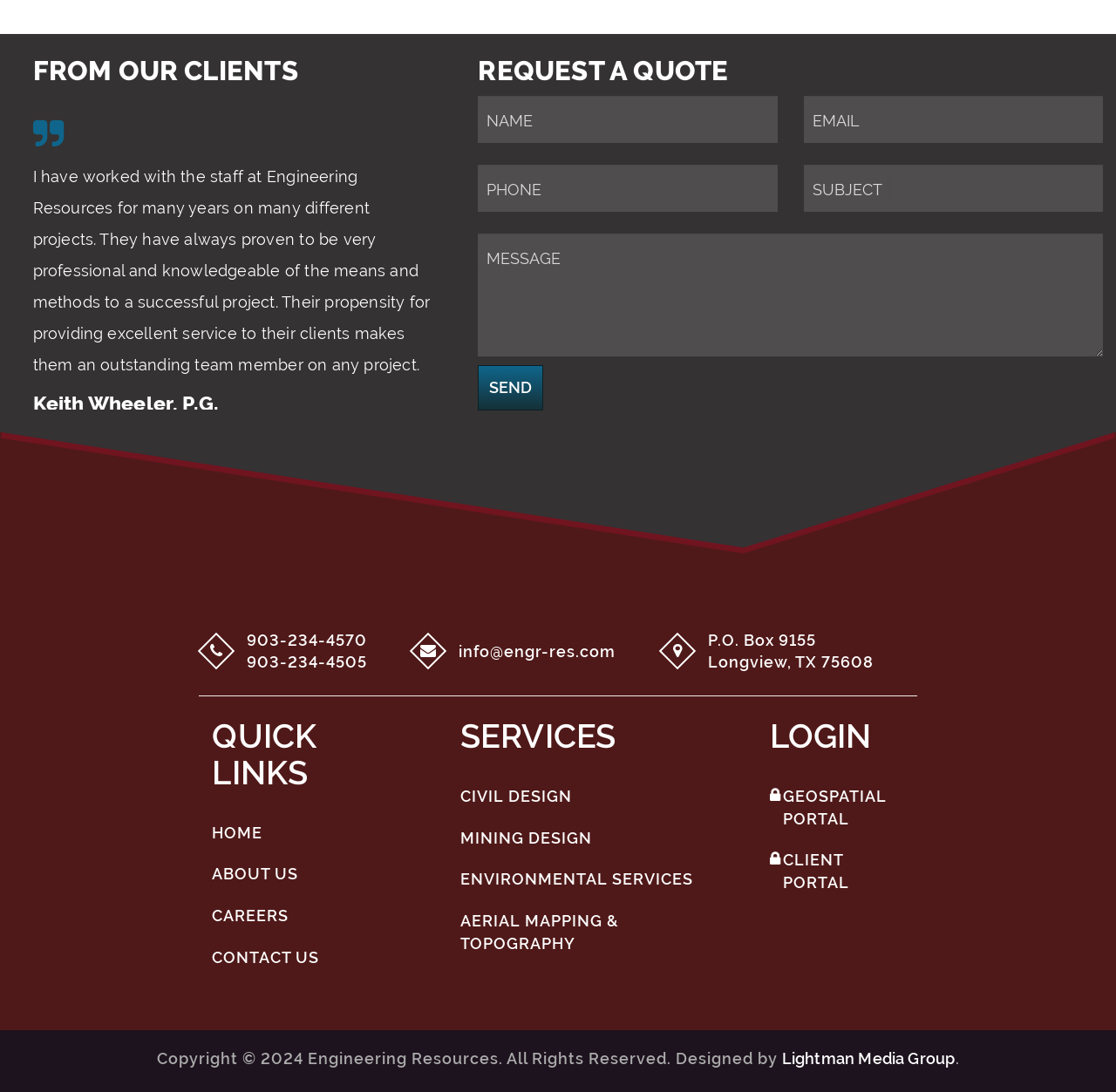What is the company's email address?
Please elaborate on the answer to the question with detailed information.

The company's email address can be found at the bottom of the webpage, in the section with the company's contact information.